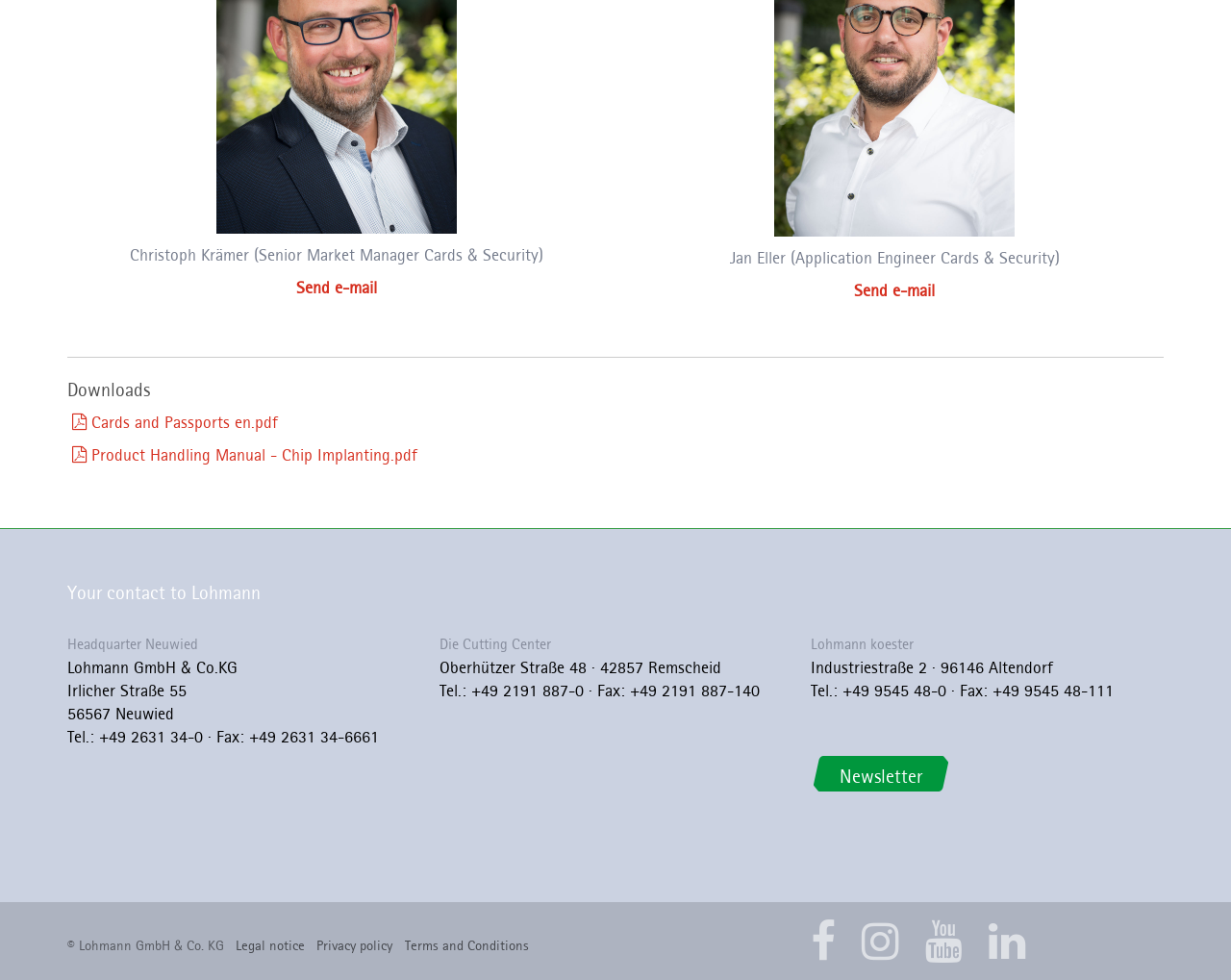What is the name of the company?
Give a detailed explanation using the information visible in the image.

I found the company name 'Lohmann GmbH & Co. KG' in the contact information section of the webpage.